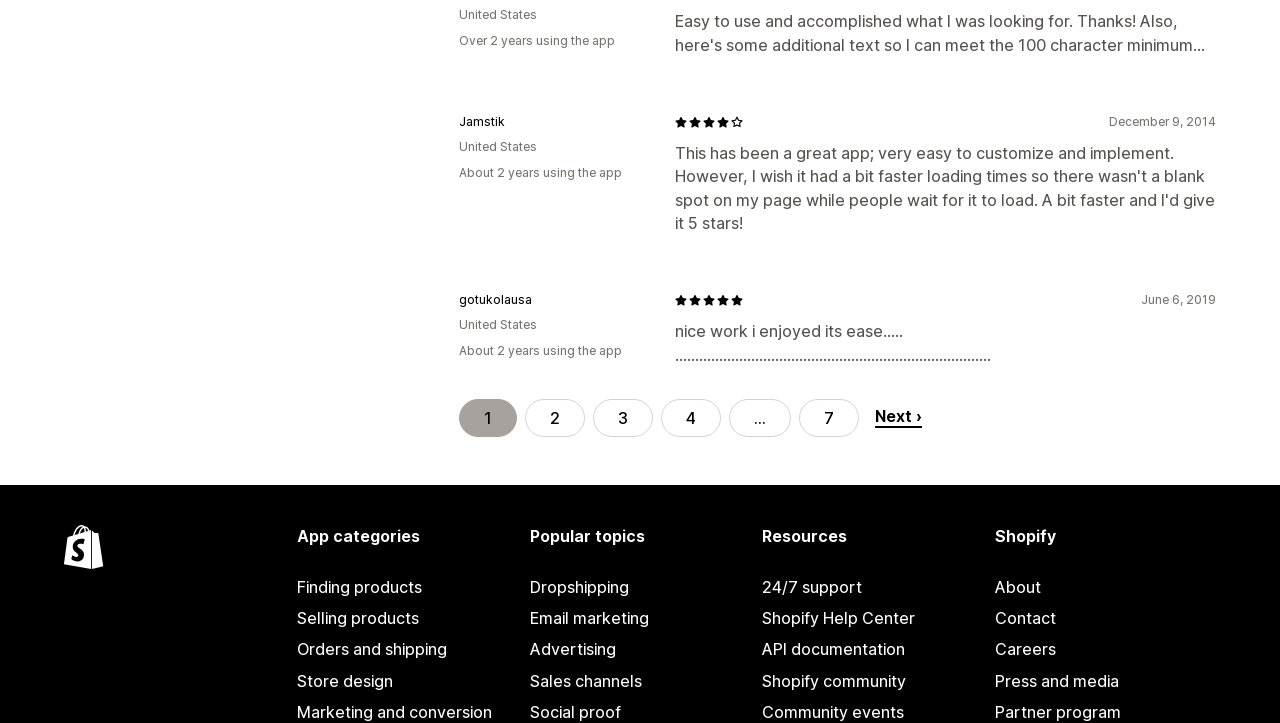Please determine the bounding box coordinates for the UI element described as: "Contact".

[0.777, 0.834, 0.95, 0.877]